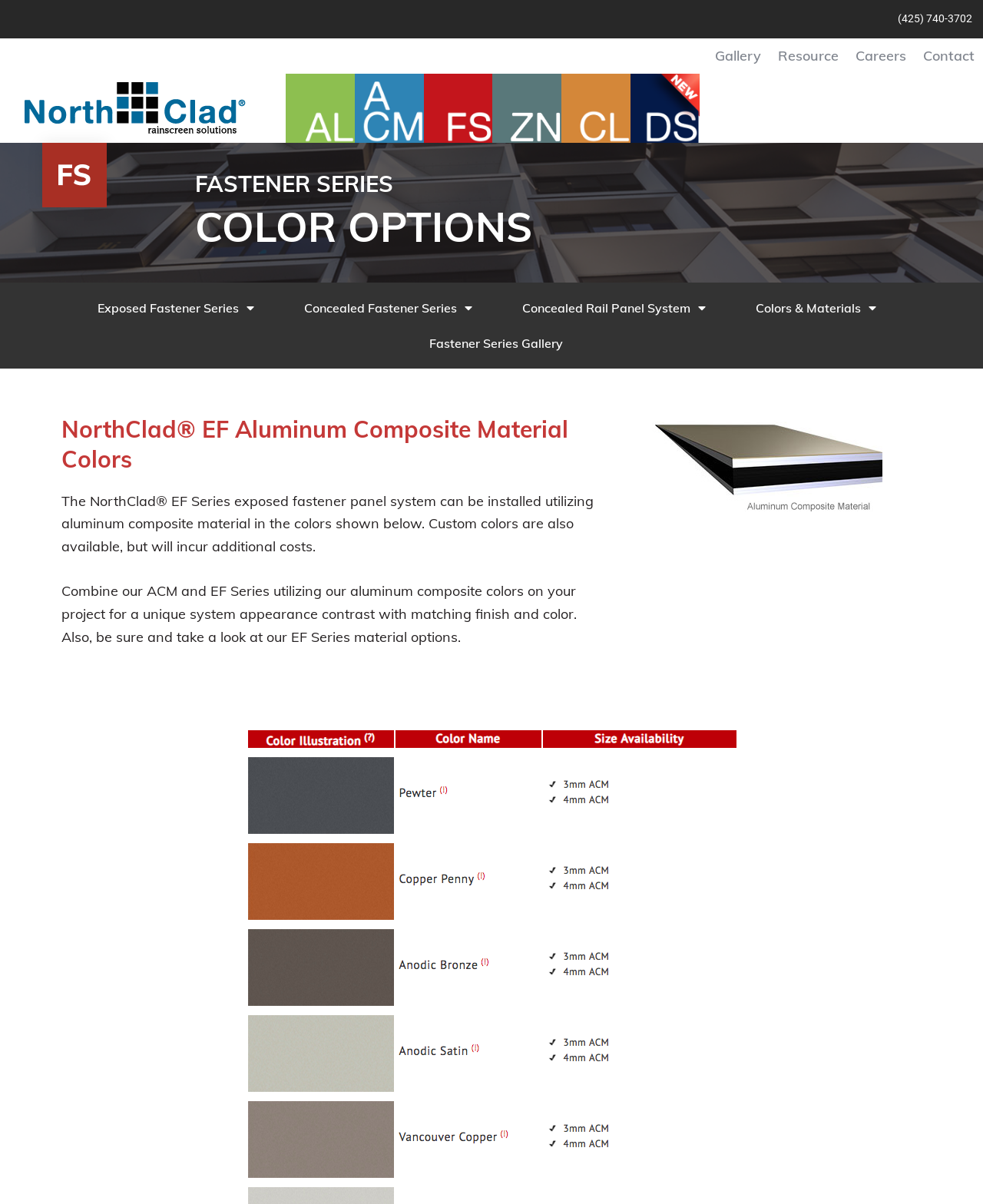Please identify the bounding box coordinates of the area that needs to be clicked to fulfill the following instruction: "Check the careers page."

[0.862, 0.032, 0.93, 0.061]